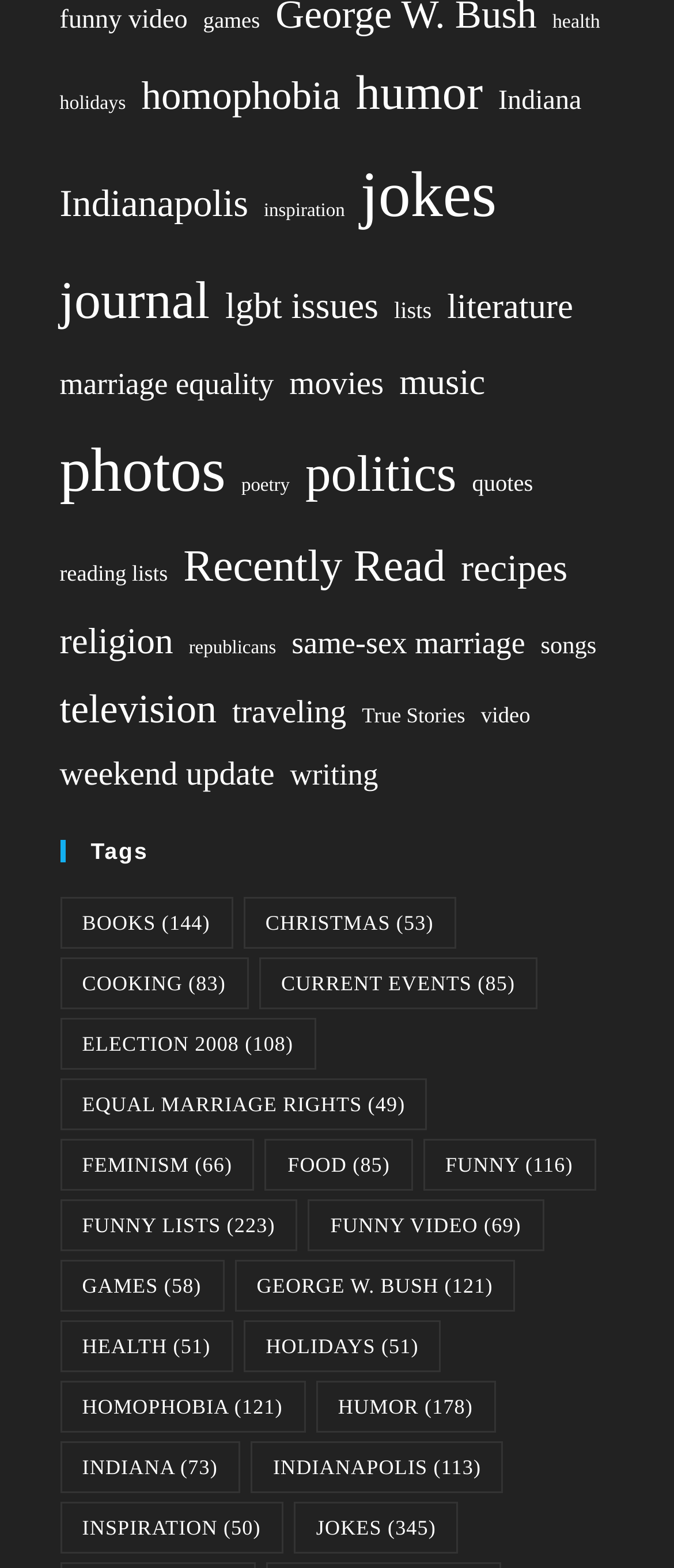Please find the bounding box coordinates in the format (top-left x, top-left y, bottom-right x, bottom-right y) for the given element description. Ensure the coordinates are floating point numbers between 0 and 1. Description: funny lists (223)

[0.088, 0.765, 0.442, 0.798]